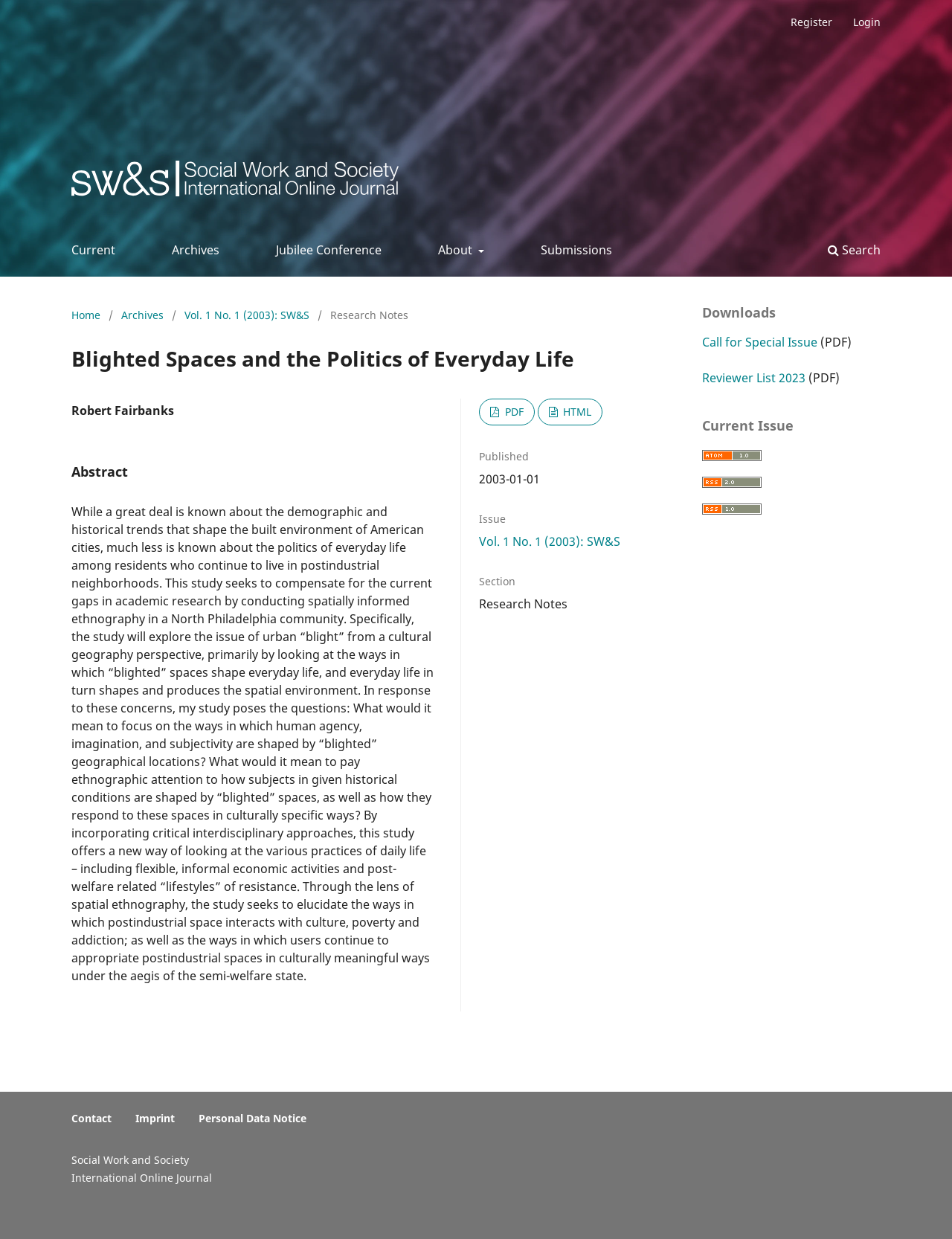Provide a brief response in the form of a single word or phrase:
What is the title of the article?

Blighted Spaces and the Politics of Everyday Life